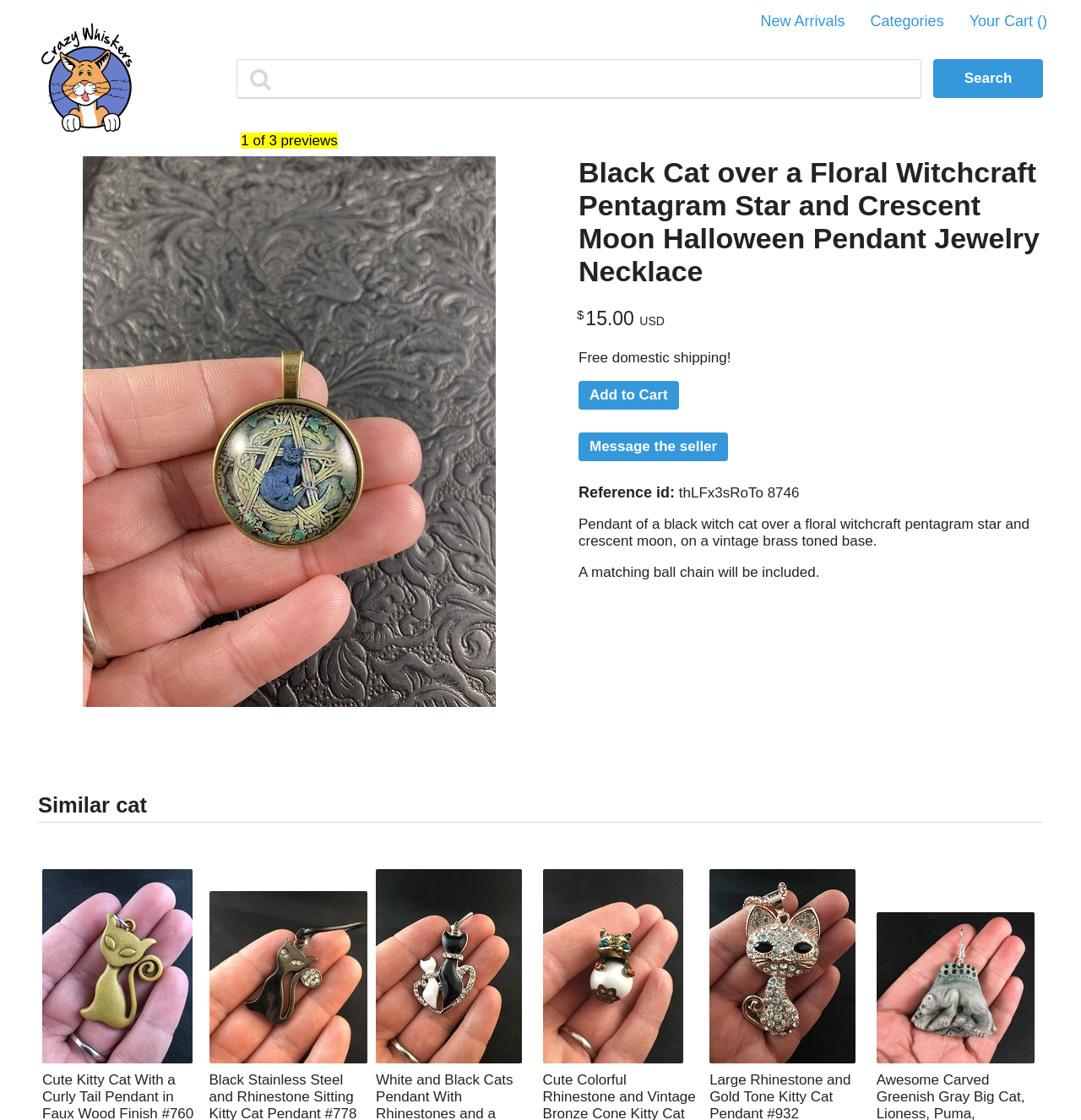Can you identify and provide the main heading of the webpage?

Black Cat over a Floral Witchcraft Pentagram Star and Crescent Moon Halloween Pendant Jewelry Necklace